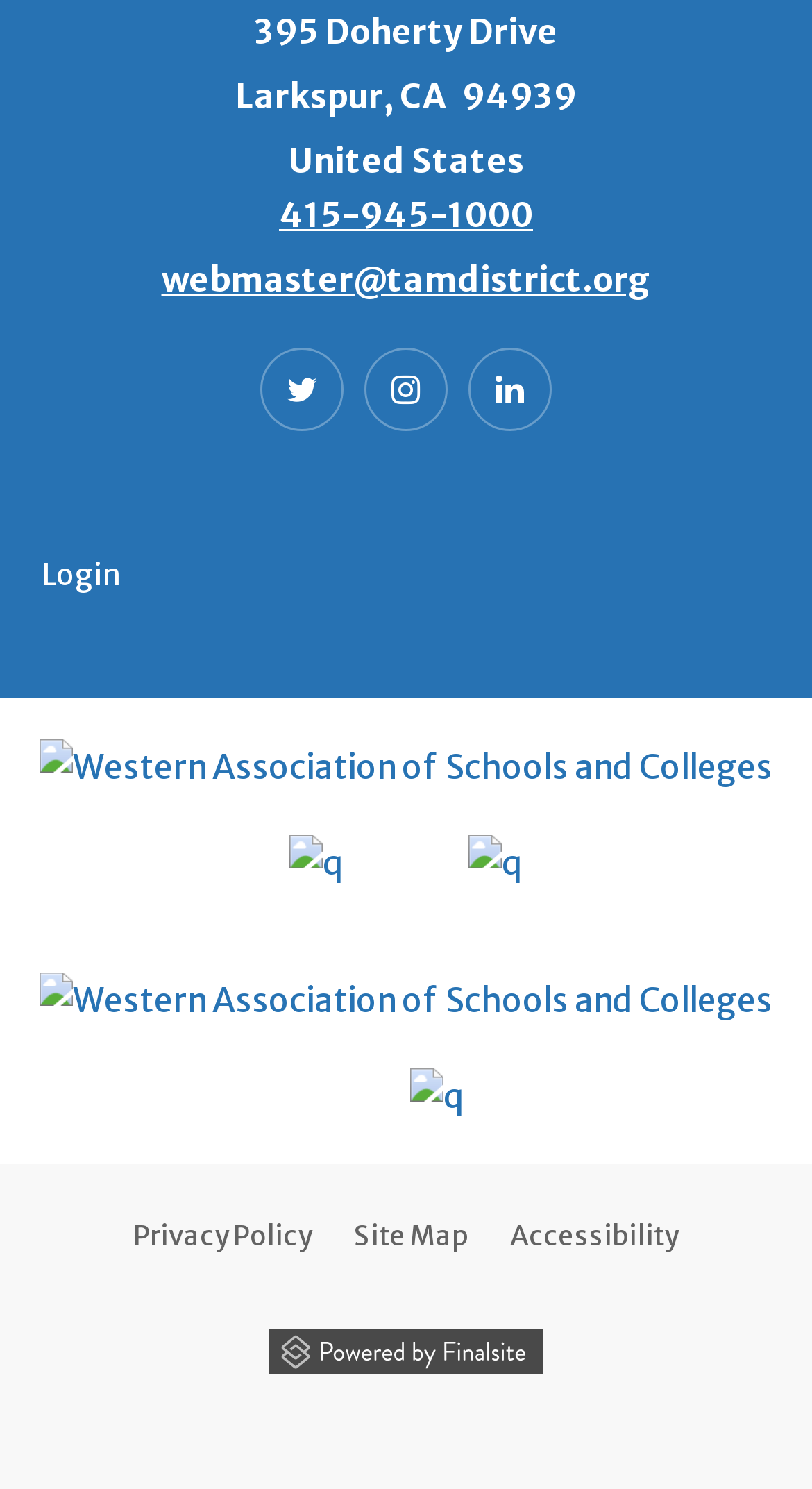Please specify the bounding box coordinates of the clickable region to carry out the following instruction: "Check the Western Association of Schools and Colleges link". The coordinates should be four float numbers between 0 and 1, in the format [left, top, right, bottom].

[0.049, 0.497, 0.951, 0.533]